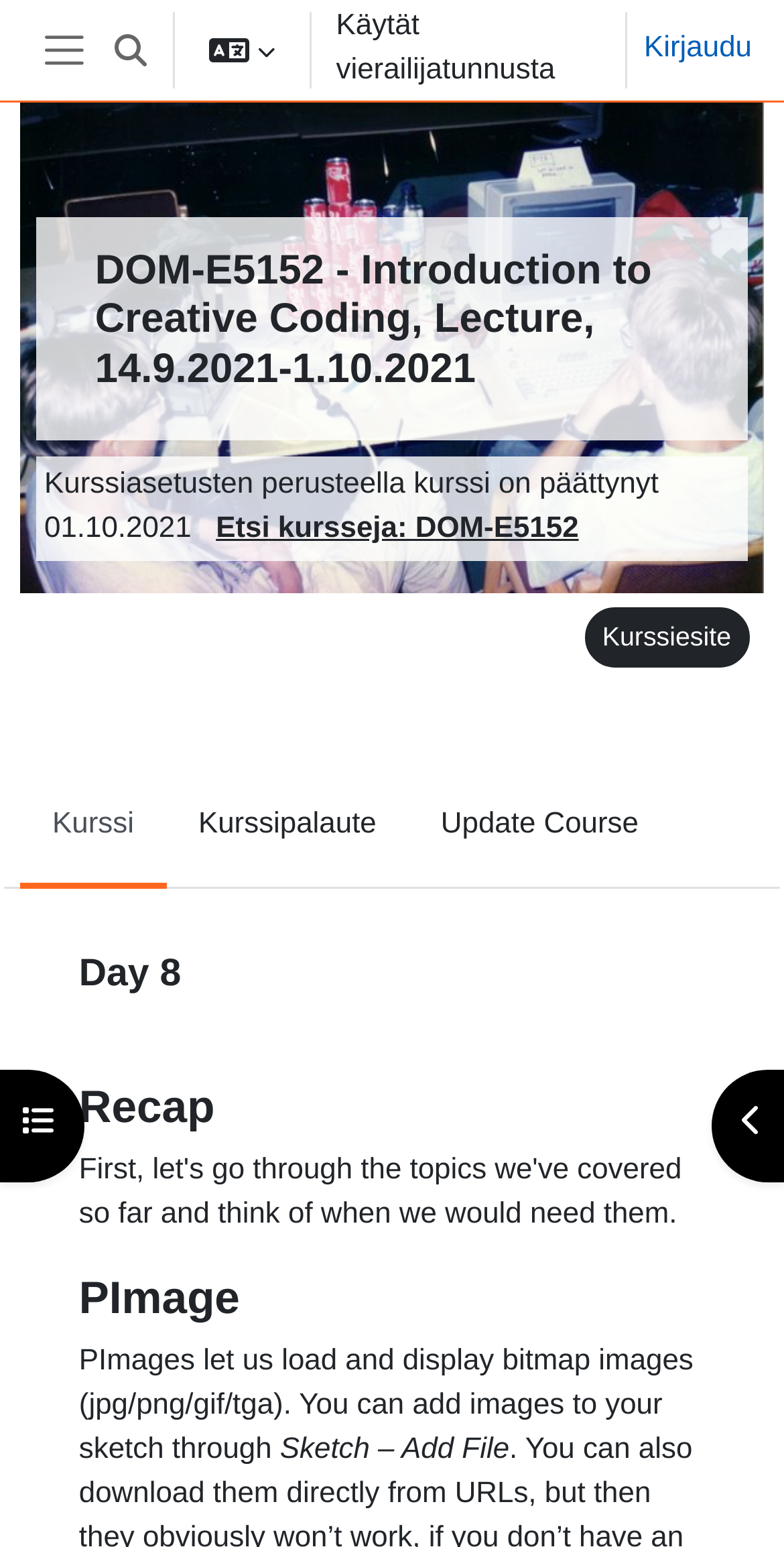Please identify the bounding box coordinates of the element's region that needs to be clicked to fulfill the following instruction: "Open course content". The bounding box coordinates should consist of four float numbers between 0 and 1, i.e., [left, top, right, bottom].

[0.0, 0.692, 0.108, 0.765]